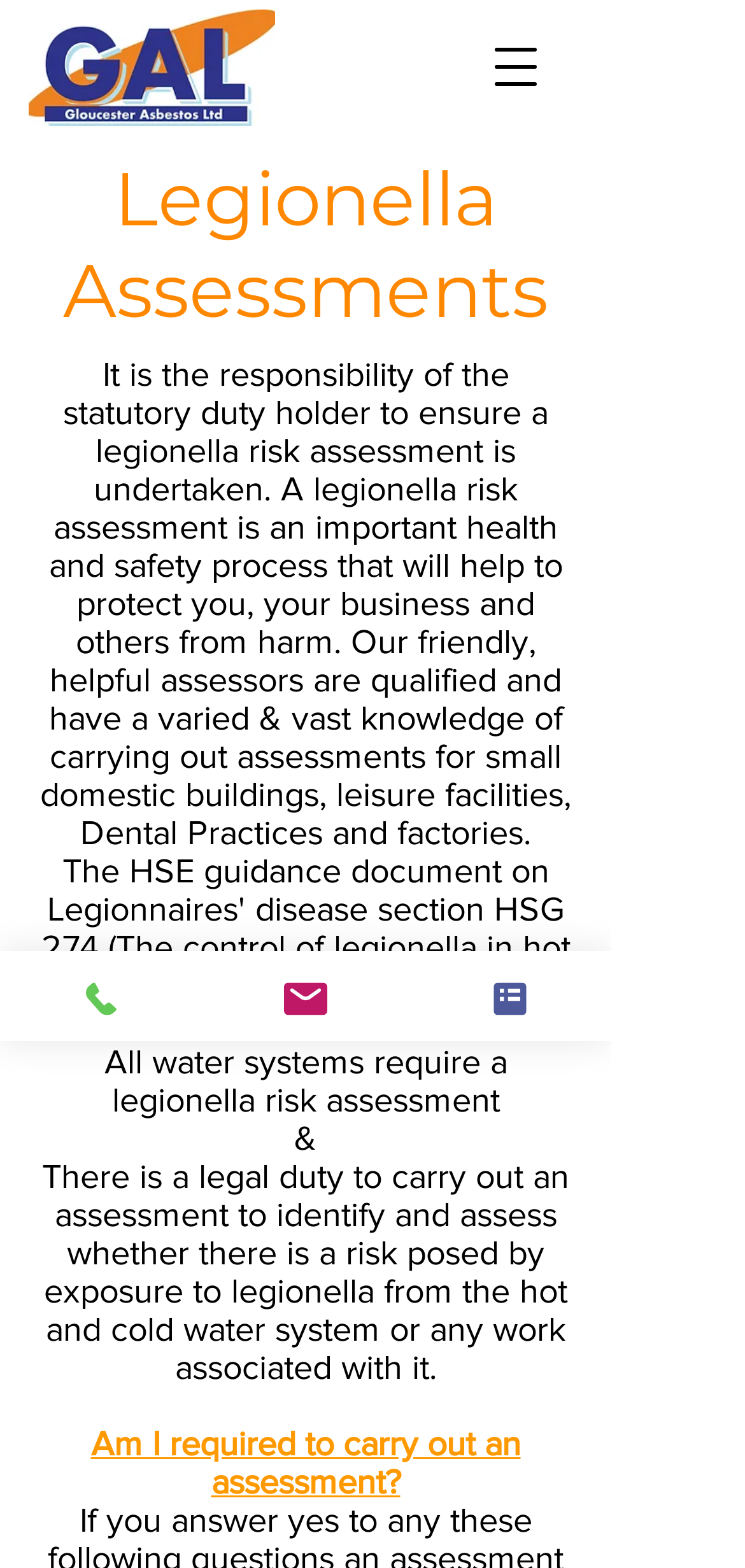Please give a concise answer to this question using a single word or phrase: 
Is there a legal duty to carry out a legionella risk assessment?

Yes